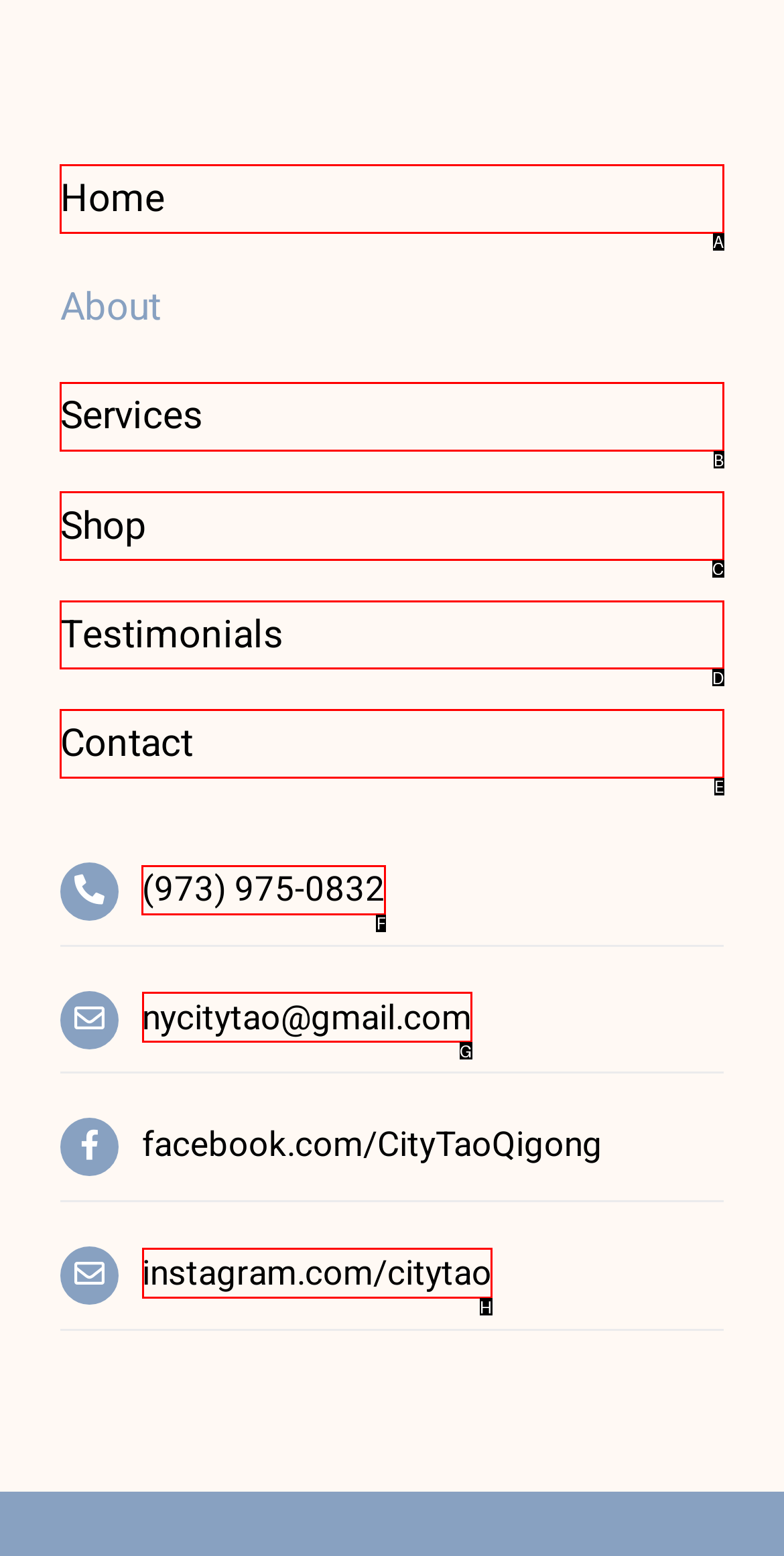Which HTML element should be clicked to complete the task: call (973) 975-0832? Answer with the letter of the corresponding option.

F